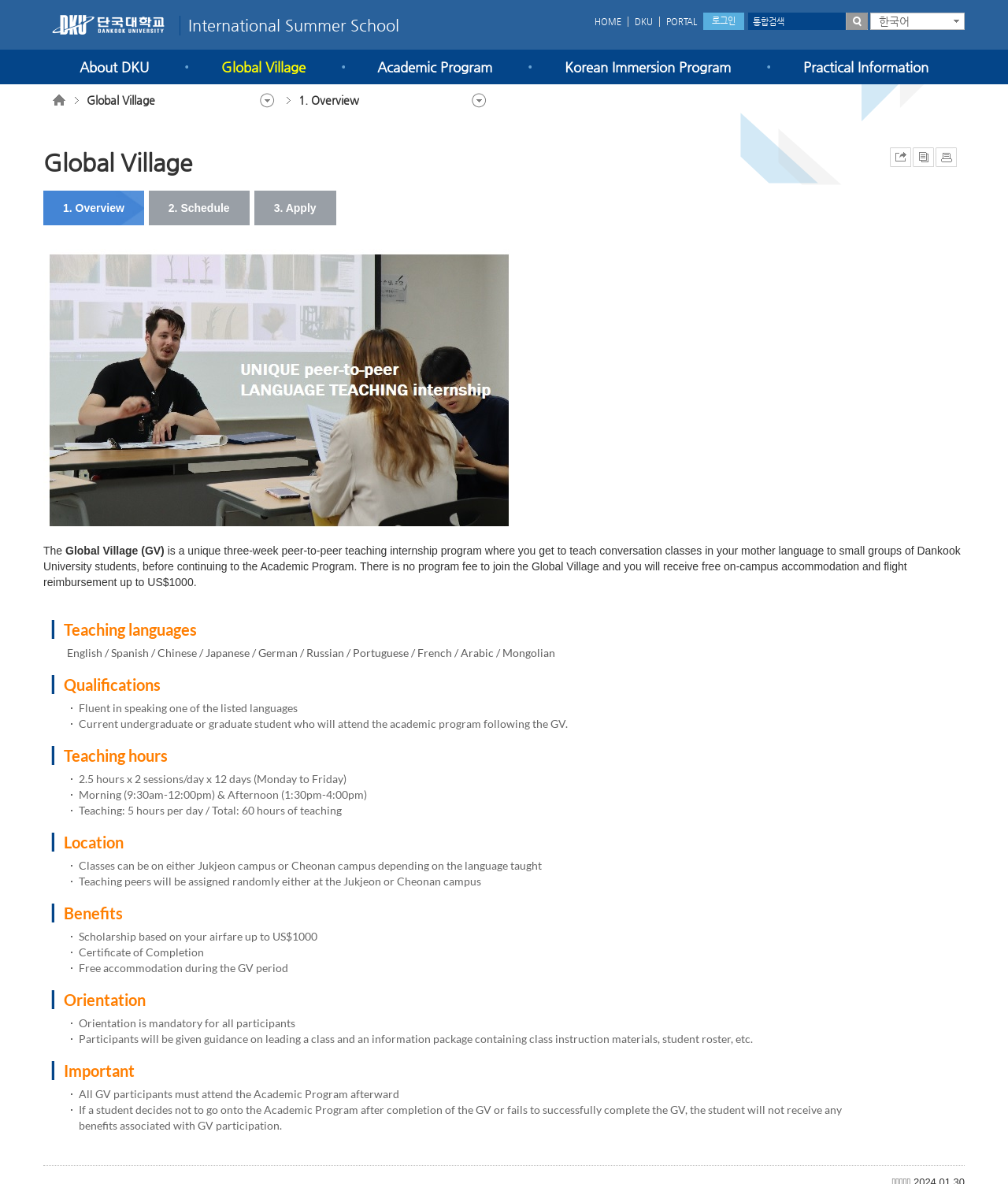Mark the bounding box of the element that matches the following description: "About DKU".

[0.043, 0.042, 0.183, 0.071]